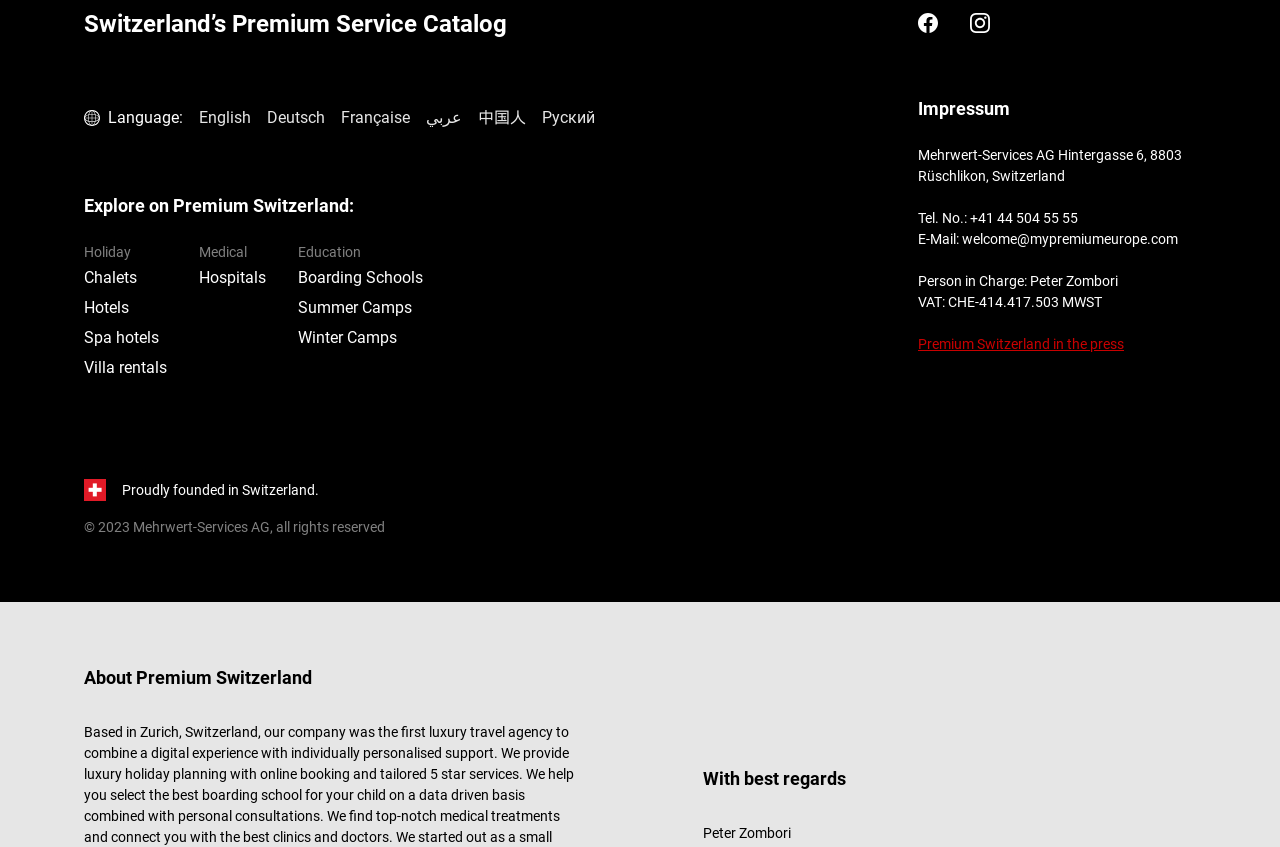Identify the bounding box coordinates of the area you need to click to perform the following instruction: "Follow Premium Switzerland on Facebook".

[0.717, 0.016, 0.733, 0.039]